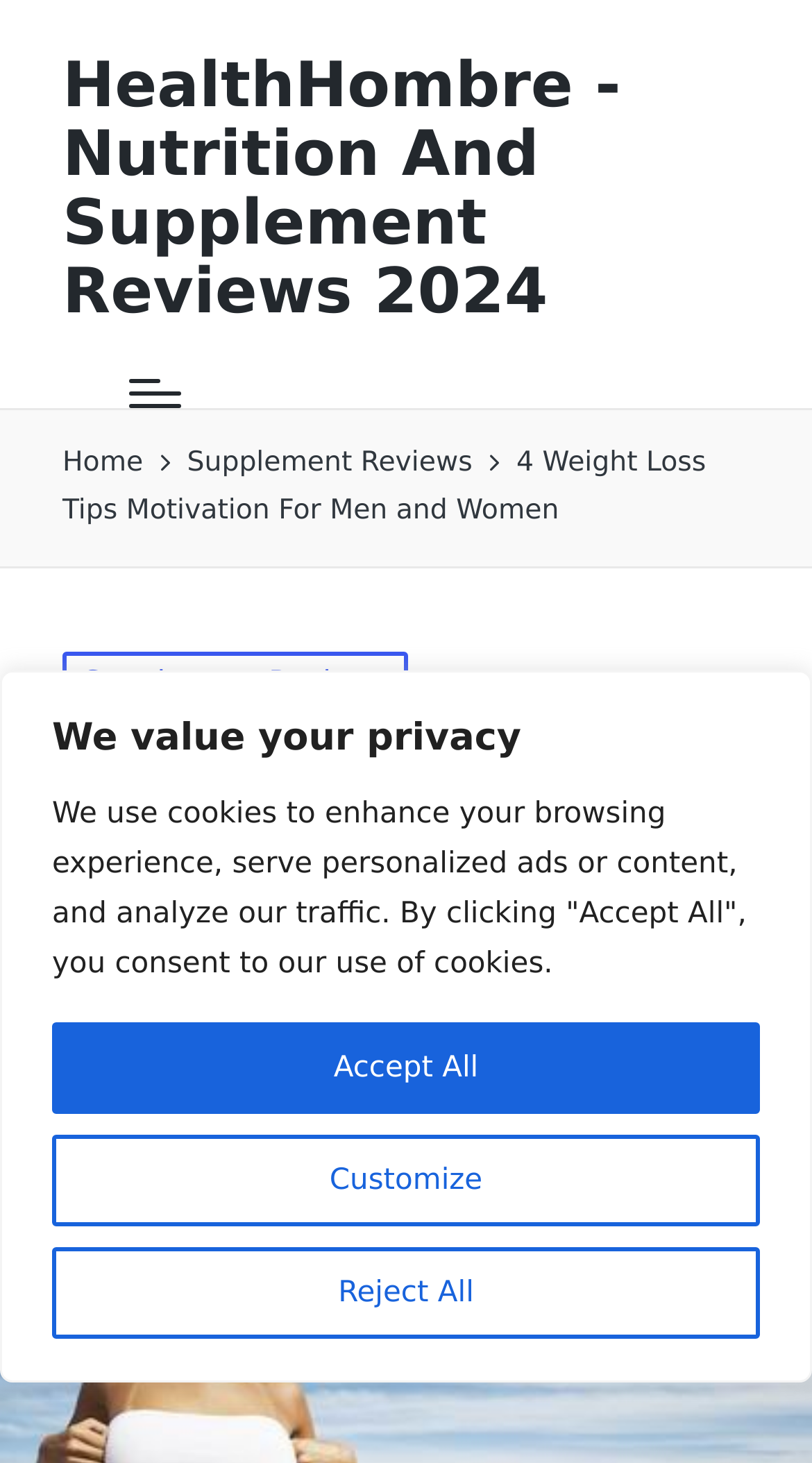Find the bounding box coordinates of the element to click in order to complete this instruction: "Click on the 'VER CARRITO' link". The bounding box coordinates must be four float numbers between 0 and 1, denoted as [left, top, right, bottom].

None